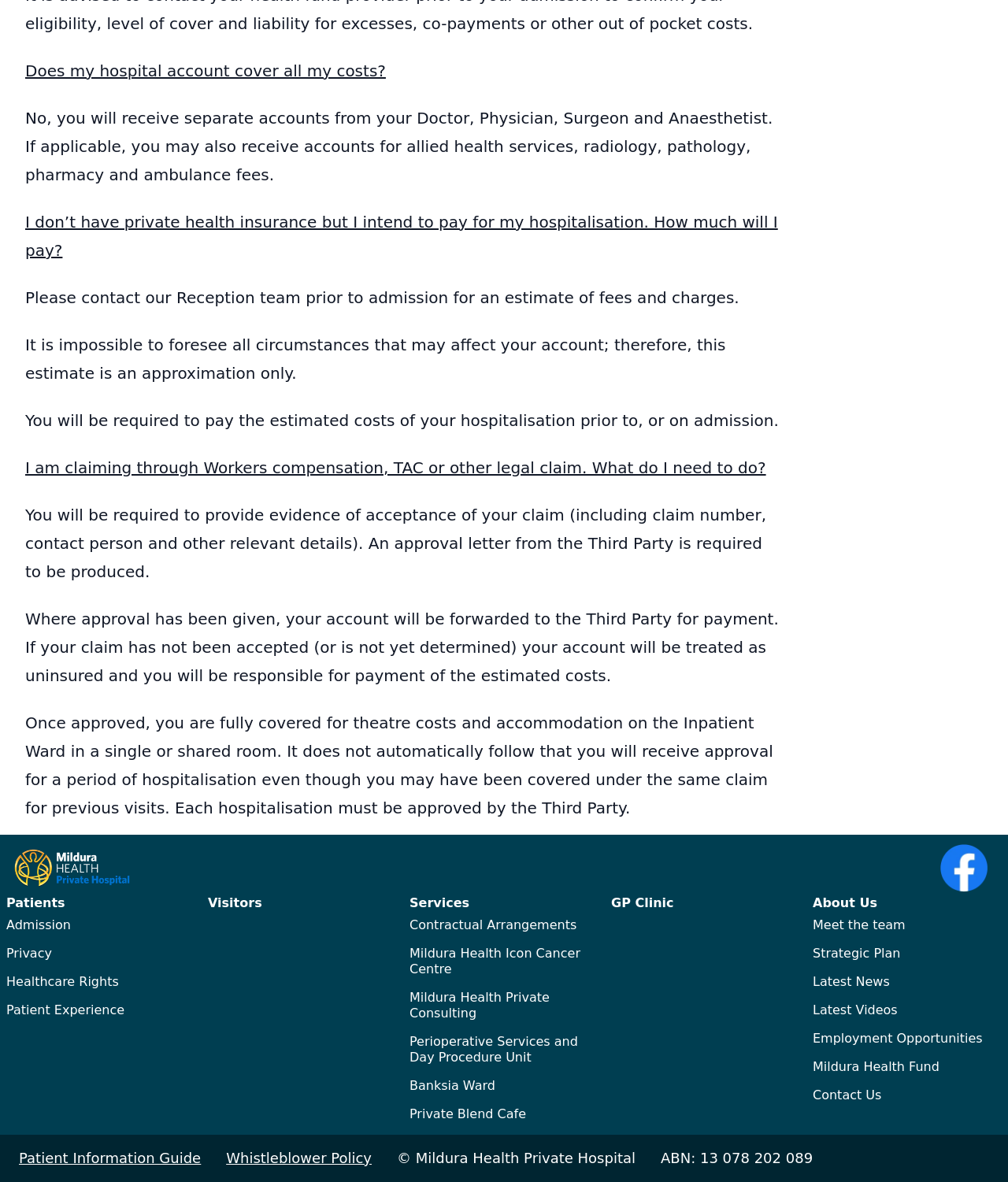What is the hospital's policy on payment for uninsured patients?
Look at the image and provide a detailed response to the question.

According to the webpage, if a patient doesn't have private health insurance but intends to pay for their hospitalization, they need to contact the Reception team prior to admission for an estimate of fees and charges. The patient will be required to pay the estimated costs of their hospitalisation prior to, or on admission.